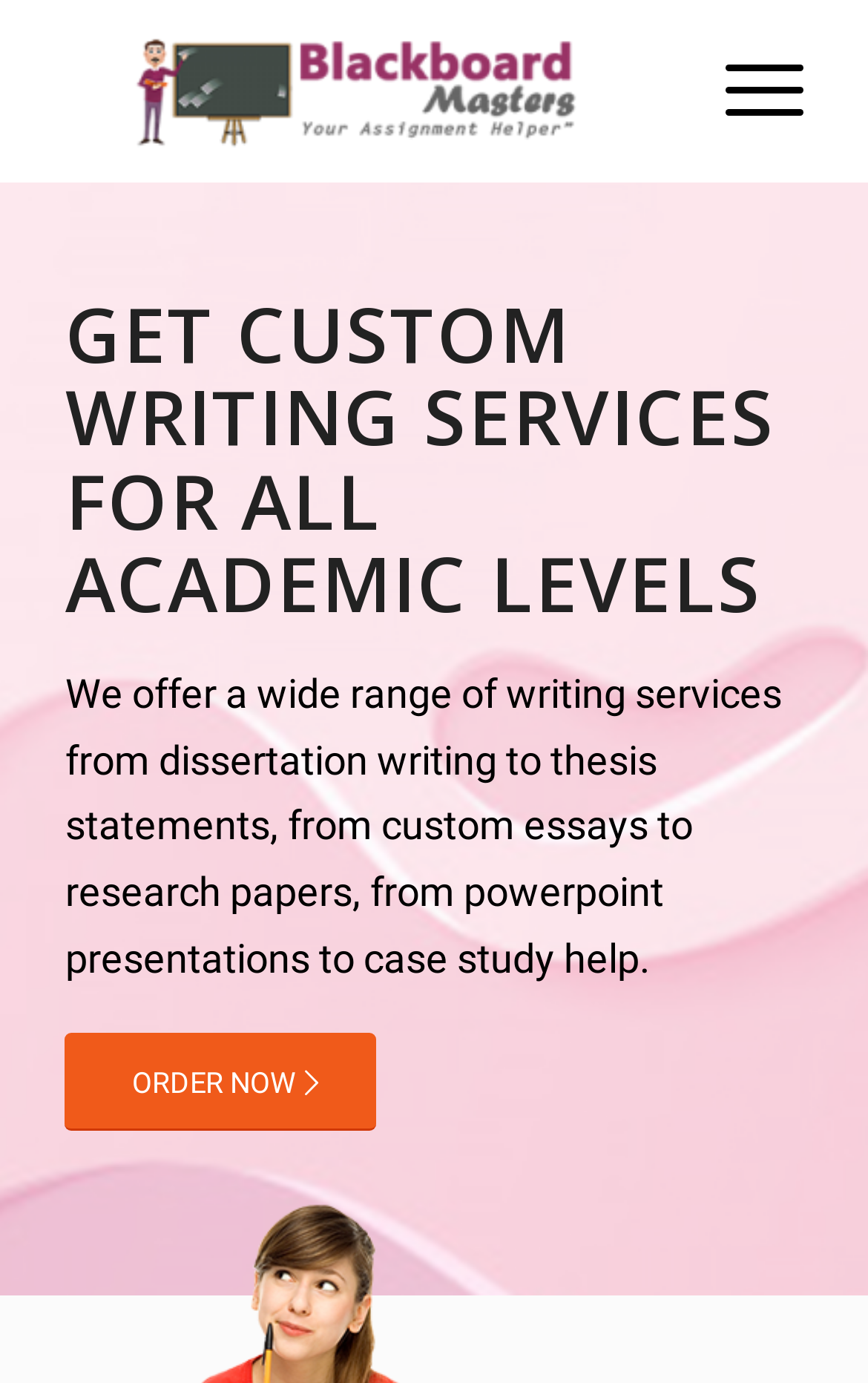Please determine and provide the text content of the webpage's heading.

GET CUSTOM WRITING SERVICES FOR ALL ACADEMIC LEVELS